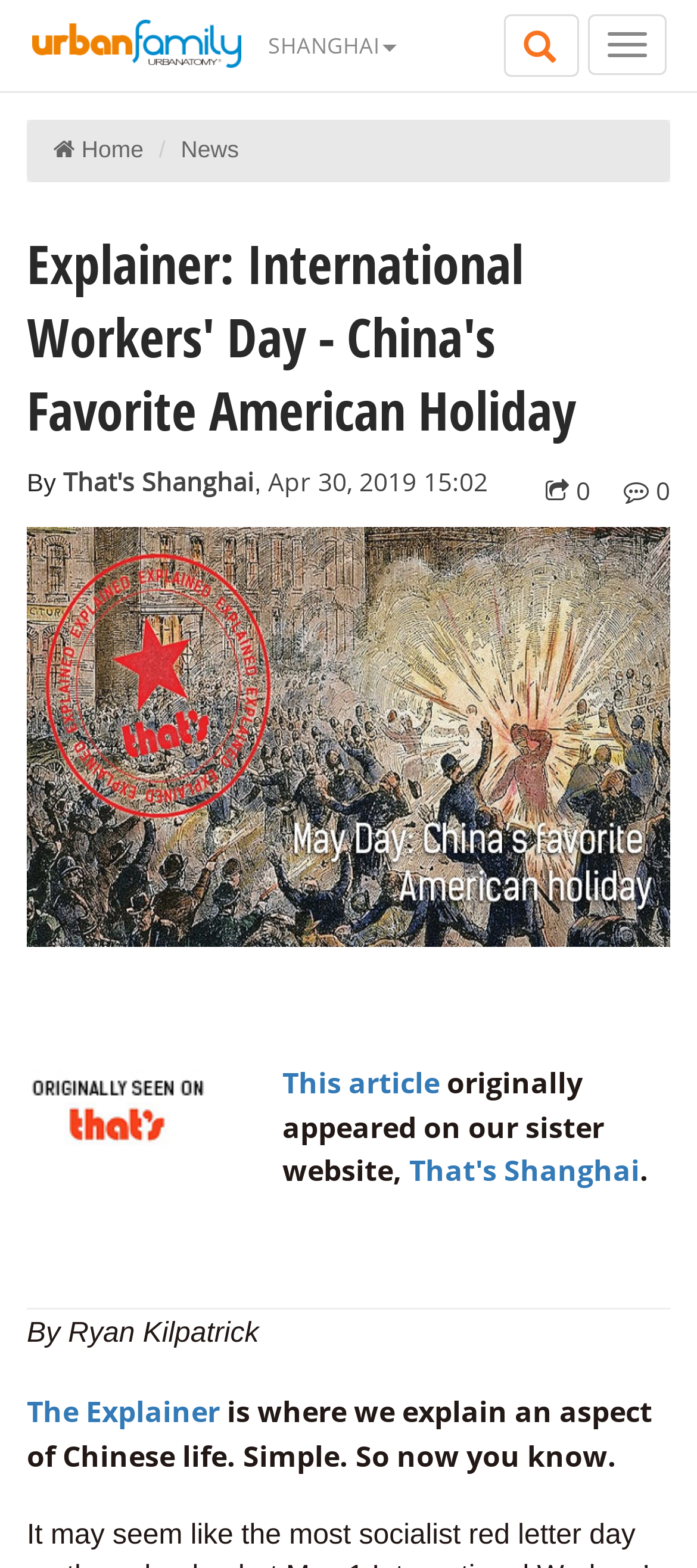Find and provide the bounding box coordinates for the UI element described here: "0". The coordinates should be given as four float numbers between 0 and 1: [left, top, right, bottom].

[0.895, 0.304, 0.962, 0.322]